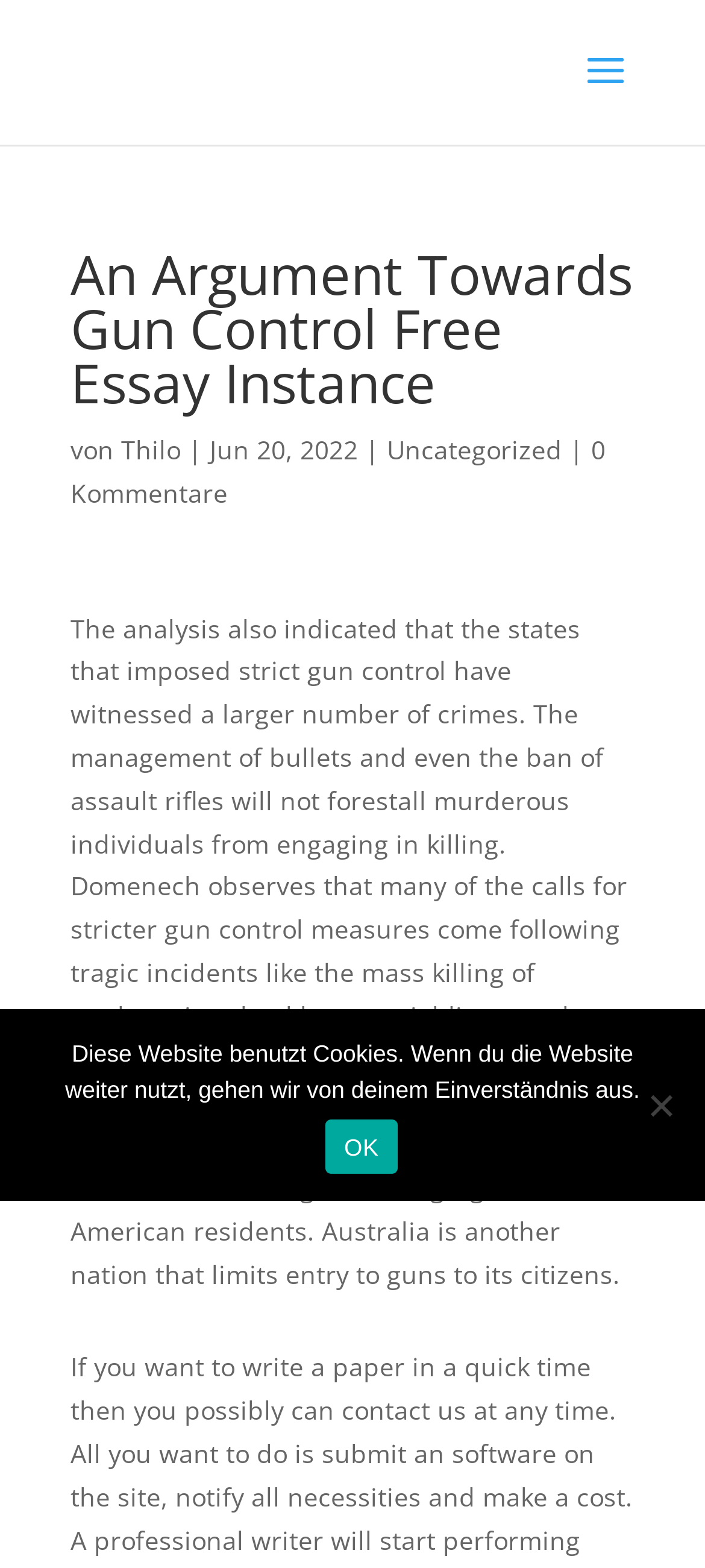Provide a thorough and detailed response to the question by examining the image: 
What is the main topic of the essay?

The main topic of the essay can be inferred by reading the title and the content of the essay, which discusses the argument for gun control and its effectiveness.